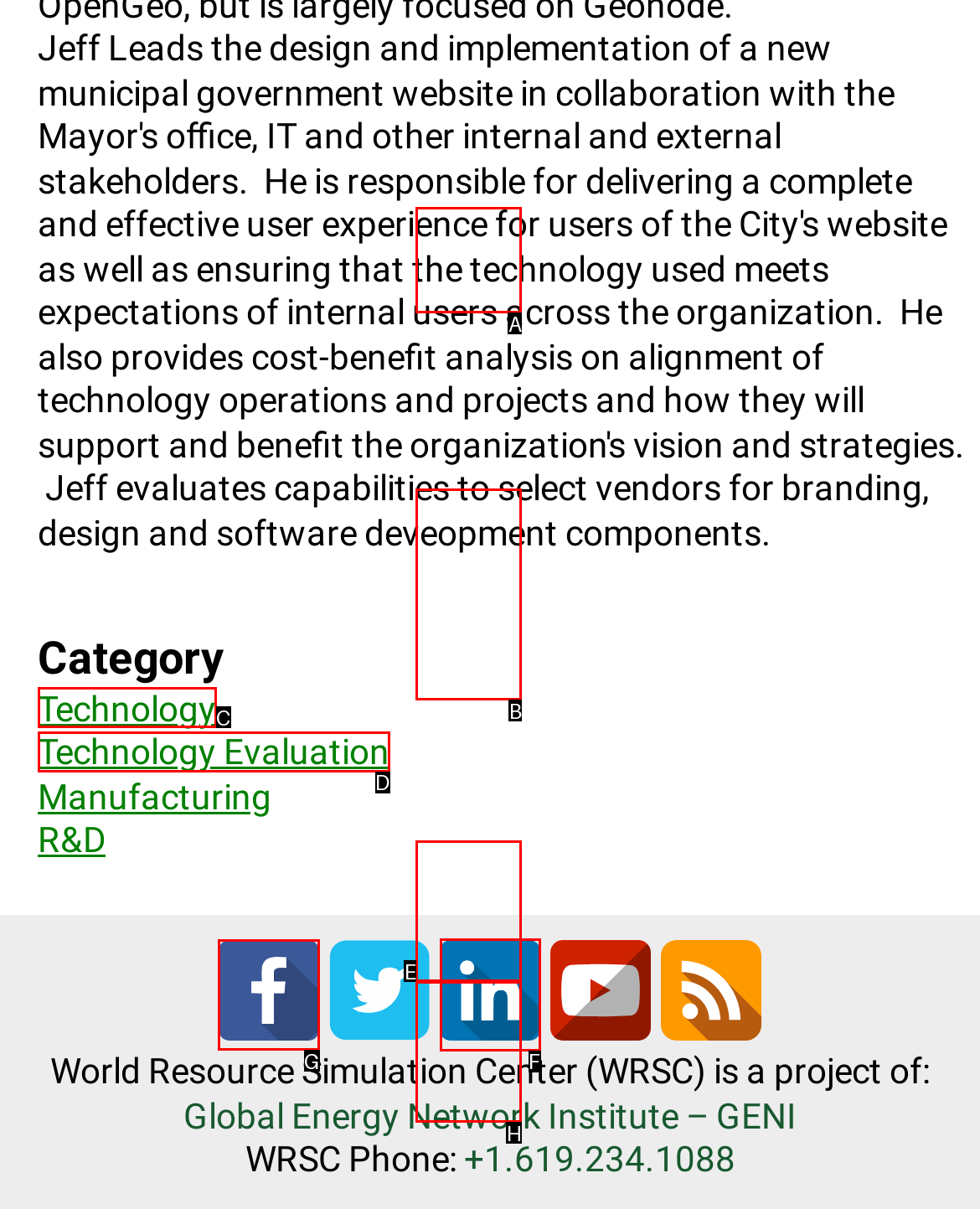Choose the UI element to click on to achieve this task: Click on the BOOK link. Reply with the letter representing the selected element.

None